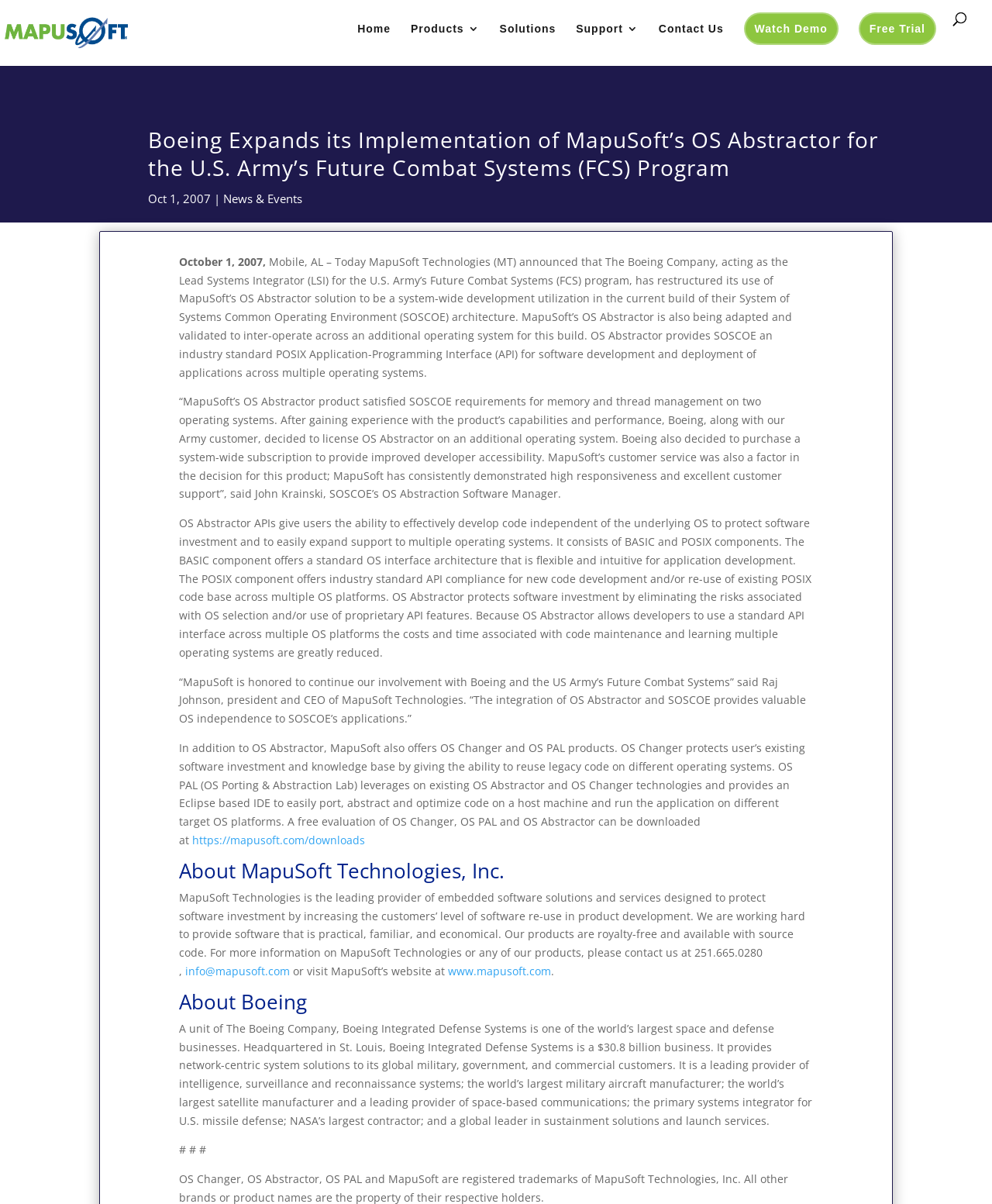Find the bounding box coordinates of the clickable area required to complete the following action: "Click on the 'Contact Us' link".

[0.664, 0.019, 0.729, 0.055]